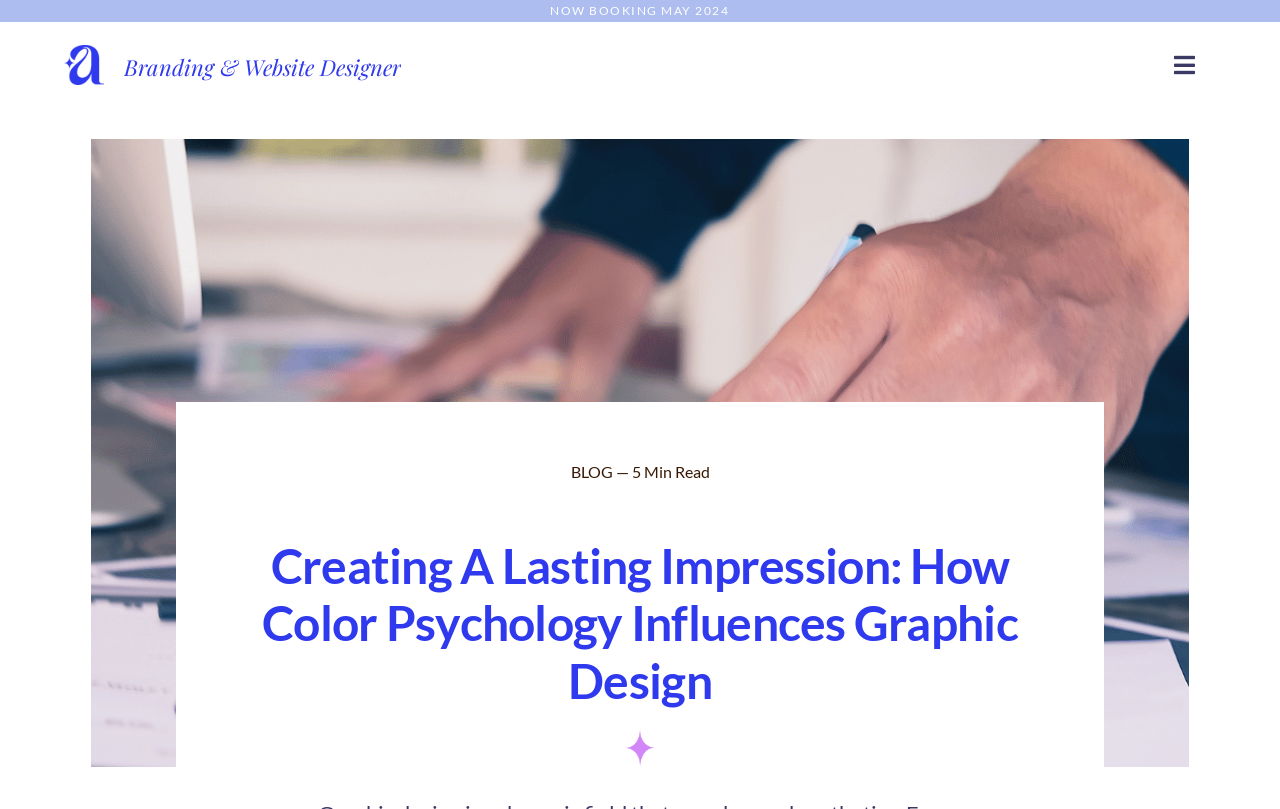Provide a brief response to the question using a single word or phrase: 
What is the booking status for May 2024?

NOW BOOKING